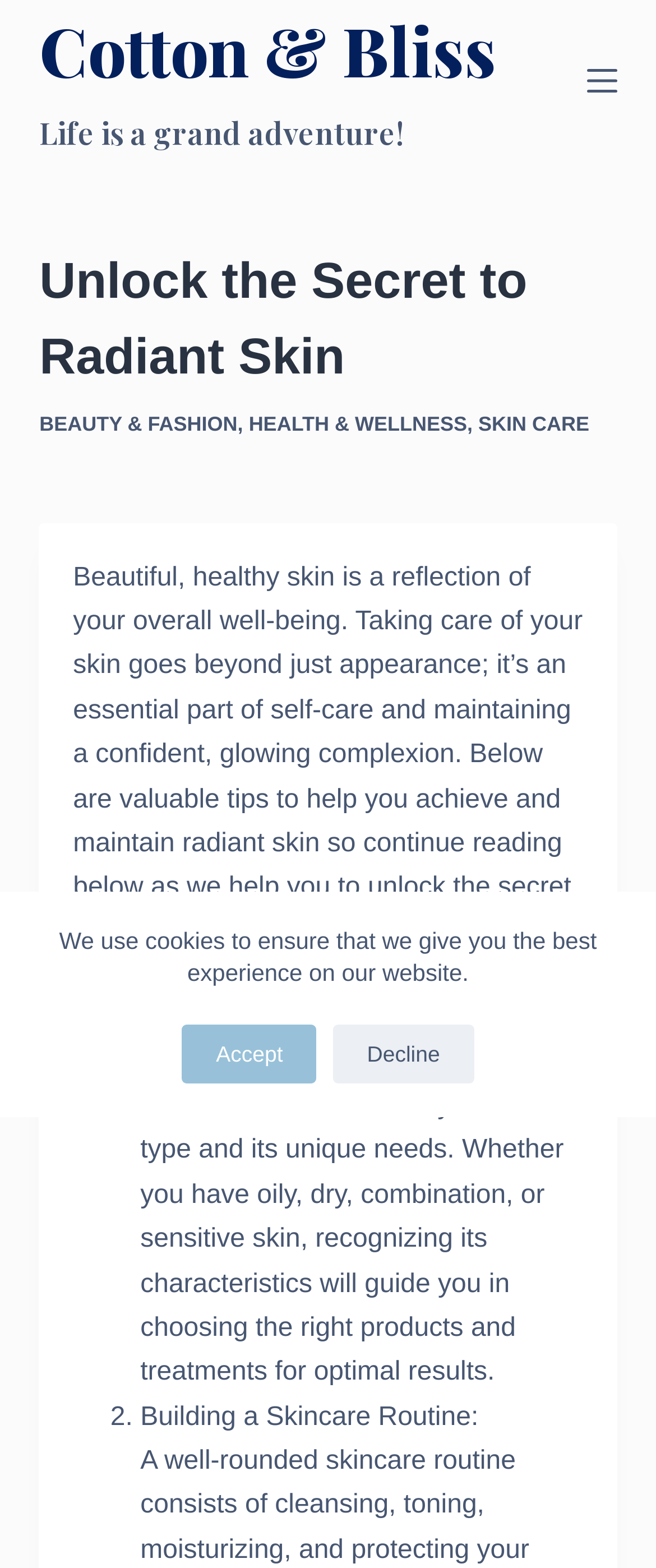Use a single word or phrase to answer the following:
What is the main topic of this webpage?

Skin care